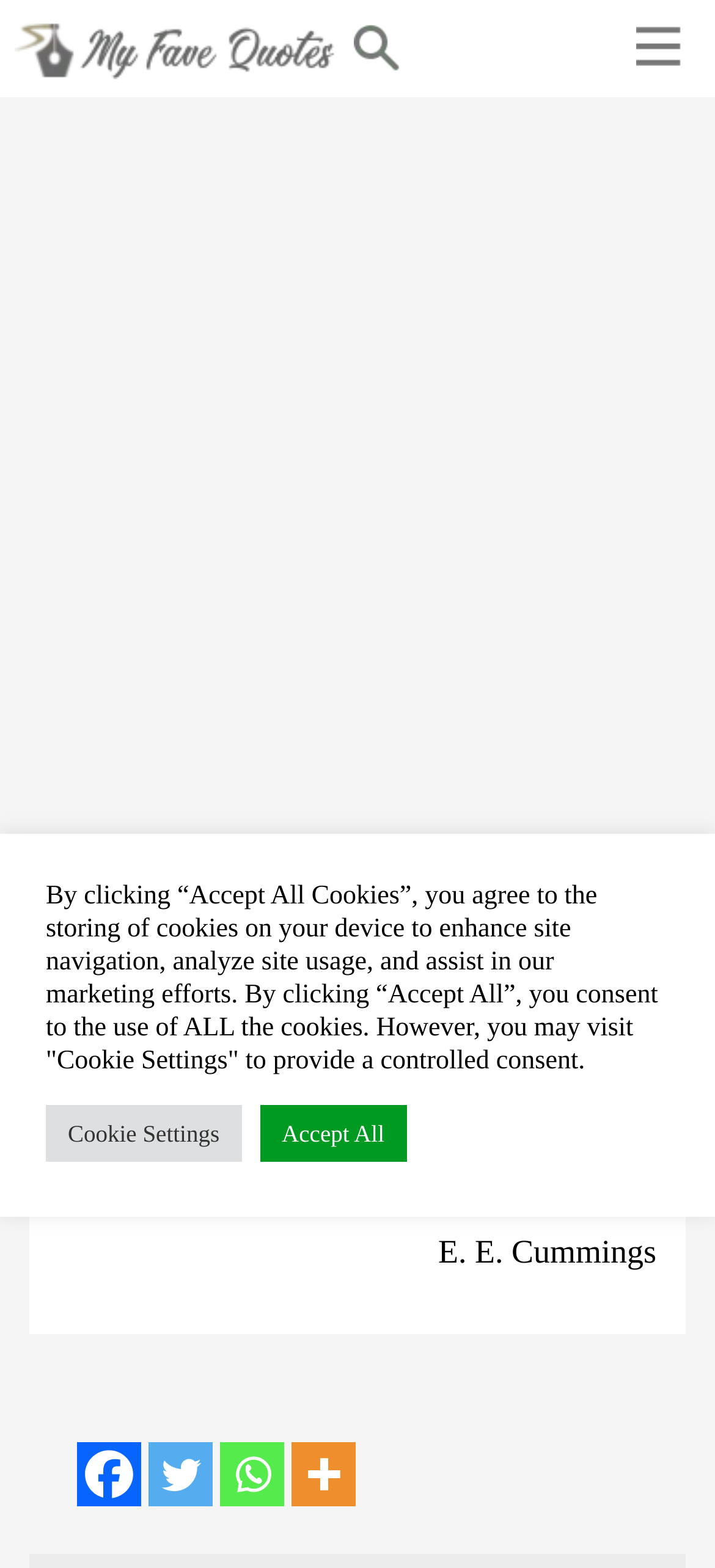Identify the bounding box coordinates of the element that should be clicked to fulfill this task: "Go to Twitter". The coordinates should be provided as four float numbers between 0 and 1, i.e., [left, top, right, bottom].

[0.208, 0.92, 0.297, 0.961]